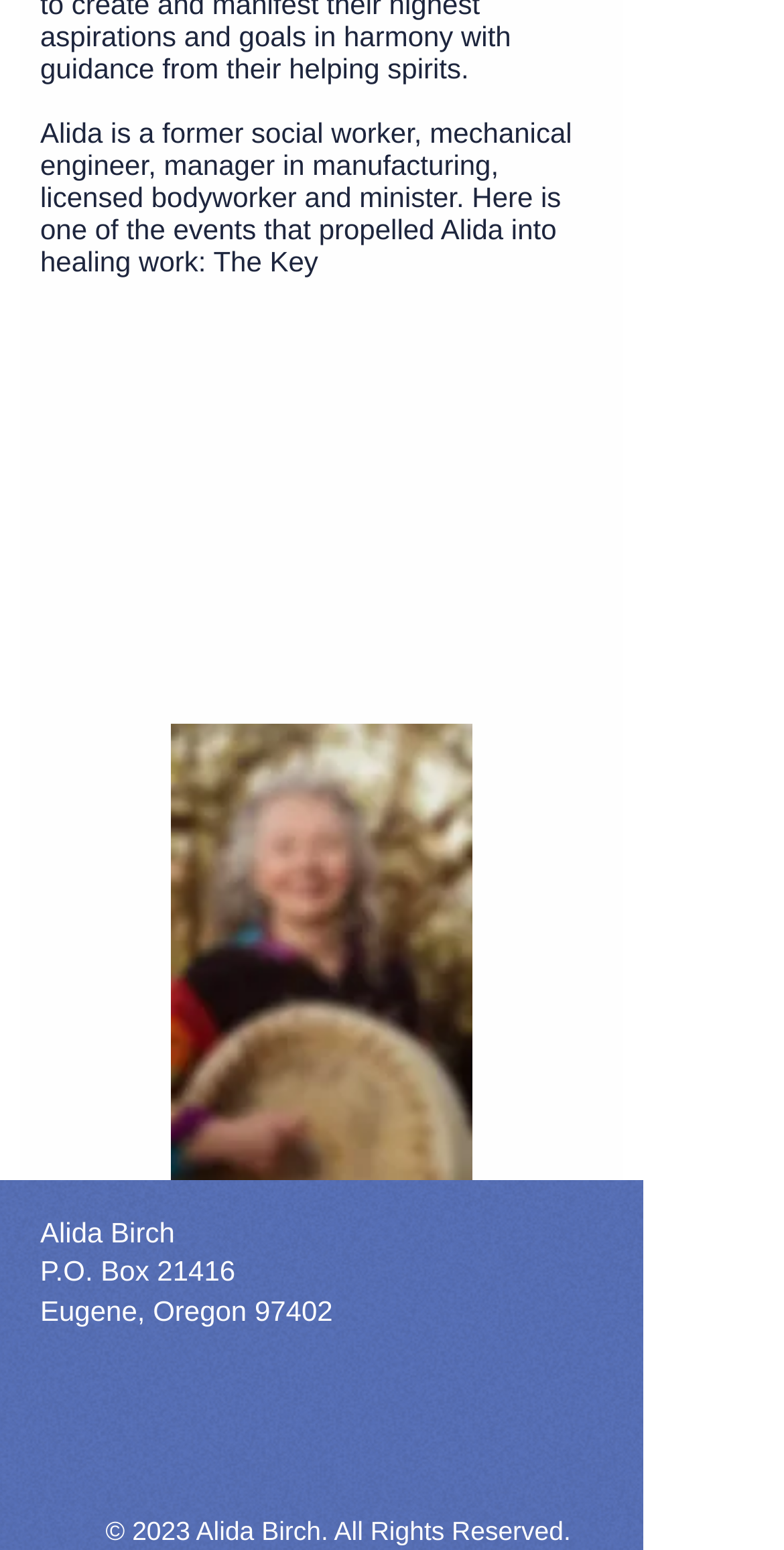What is Alida's profession?
Refer to the image and give a detailed answer to the question.

Based on the text 'Alida is a former social worker, mechanical engineer, manager in manufacturing, licensed bodyworker and minister.', we can infer that Alida's profession is a social worker.